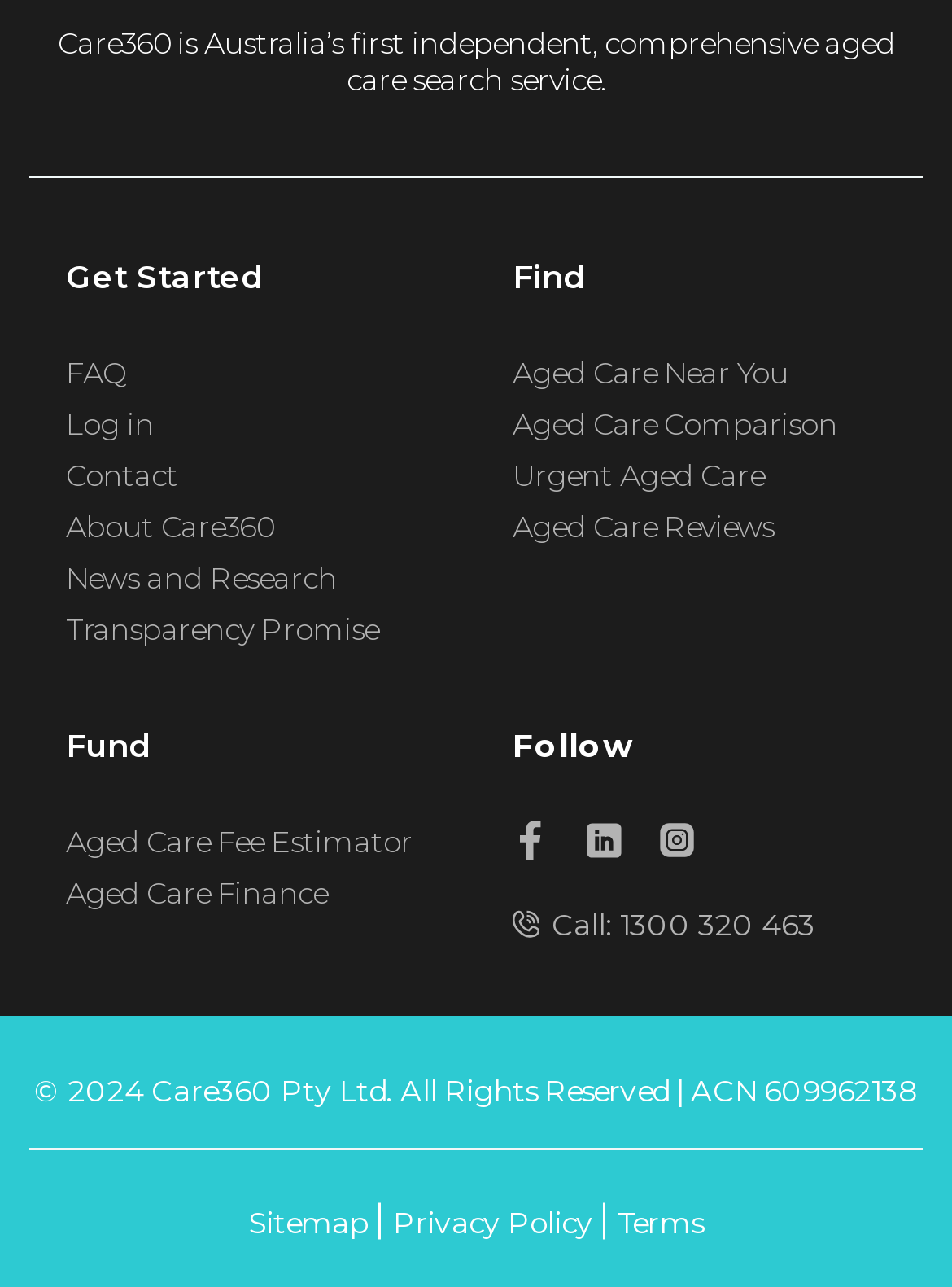Identify the bounding box for the described UI element: "Aged Care Fee Estimator".

[0.069, 0.639, 0.5, 0.668]